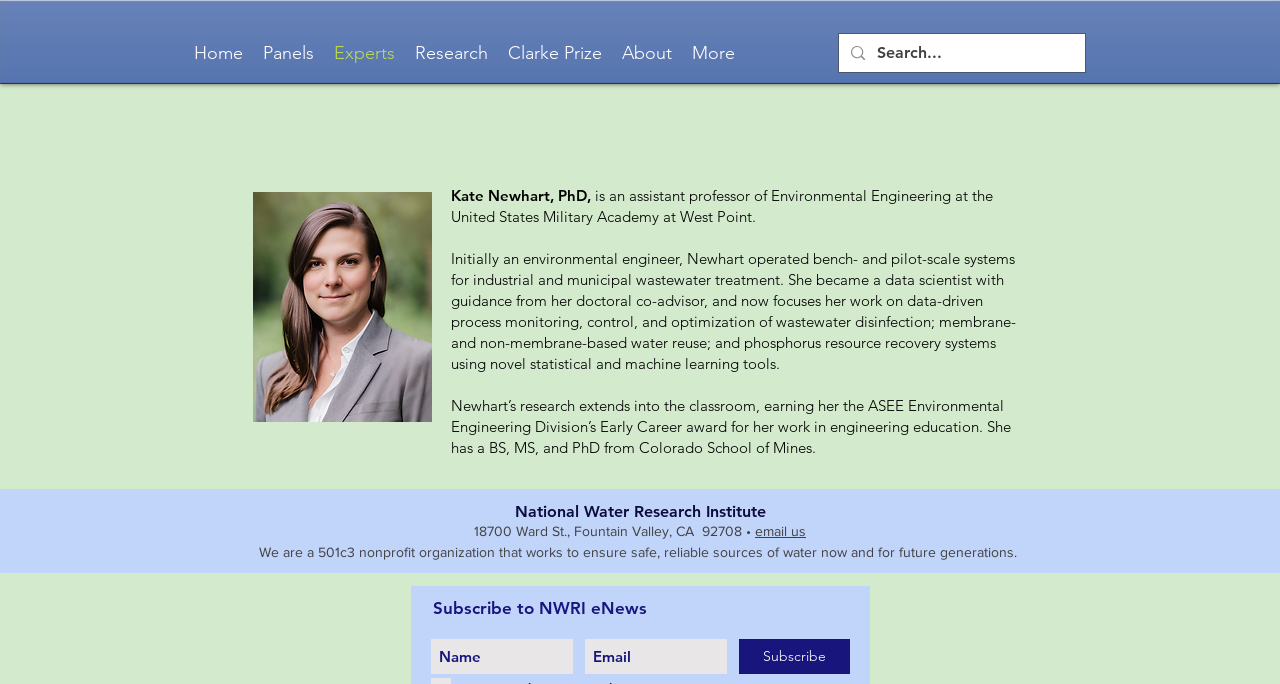Please find the bounding box coordinates of the element's region to be clicked to carry out this instruction: "Subscribe to NWRI eNews".

[0.577, 0.934, 0.664, 0.985]